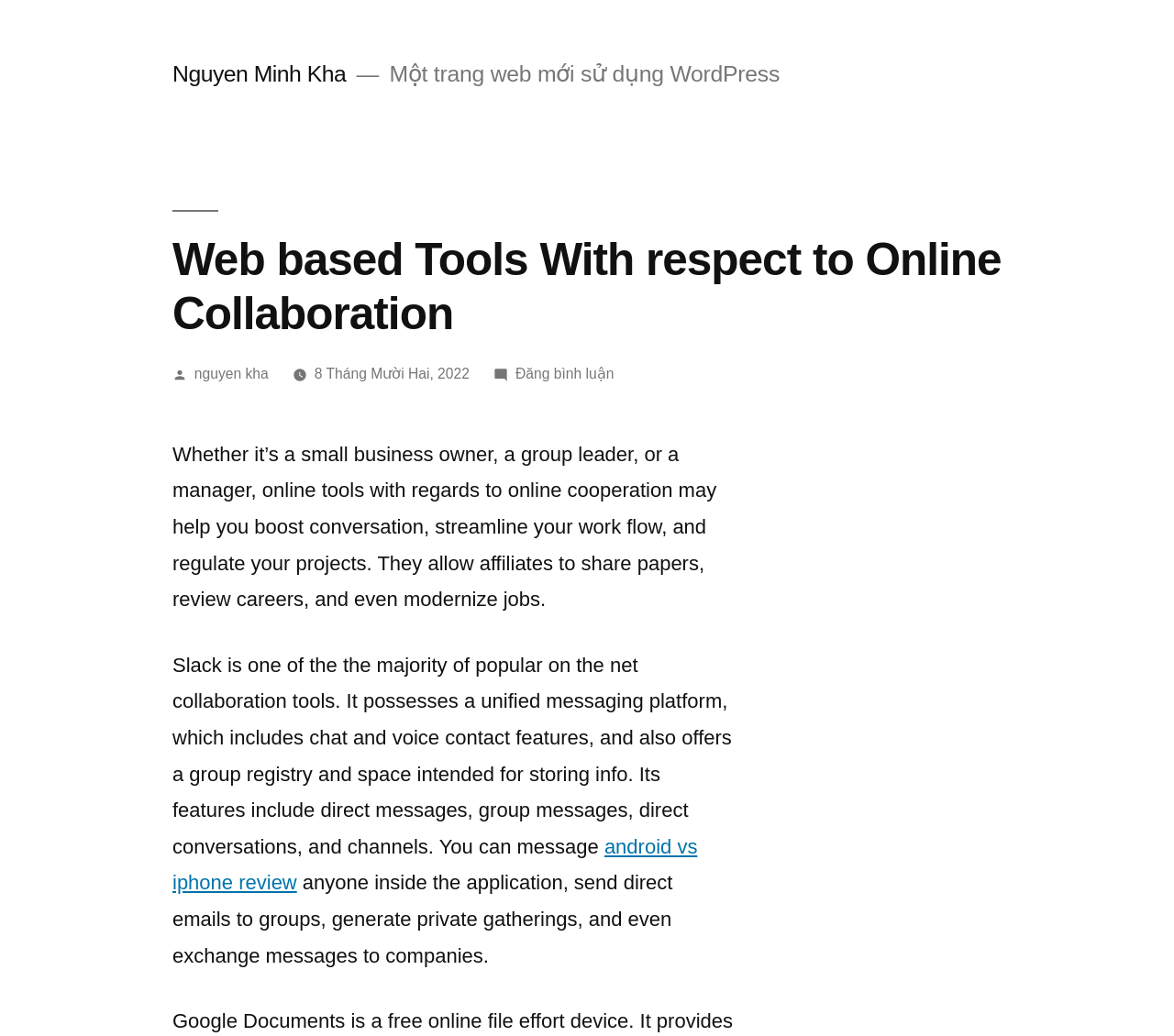Identify and provide the text of the main header on the webpage.

Web based Tools With respect to Online Collaboration